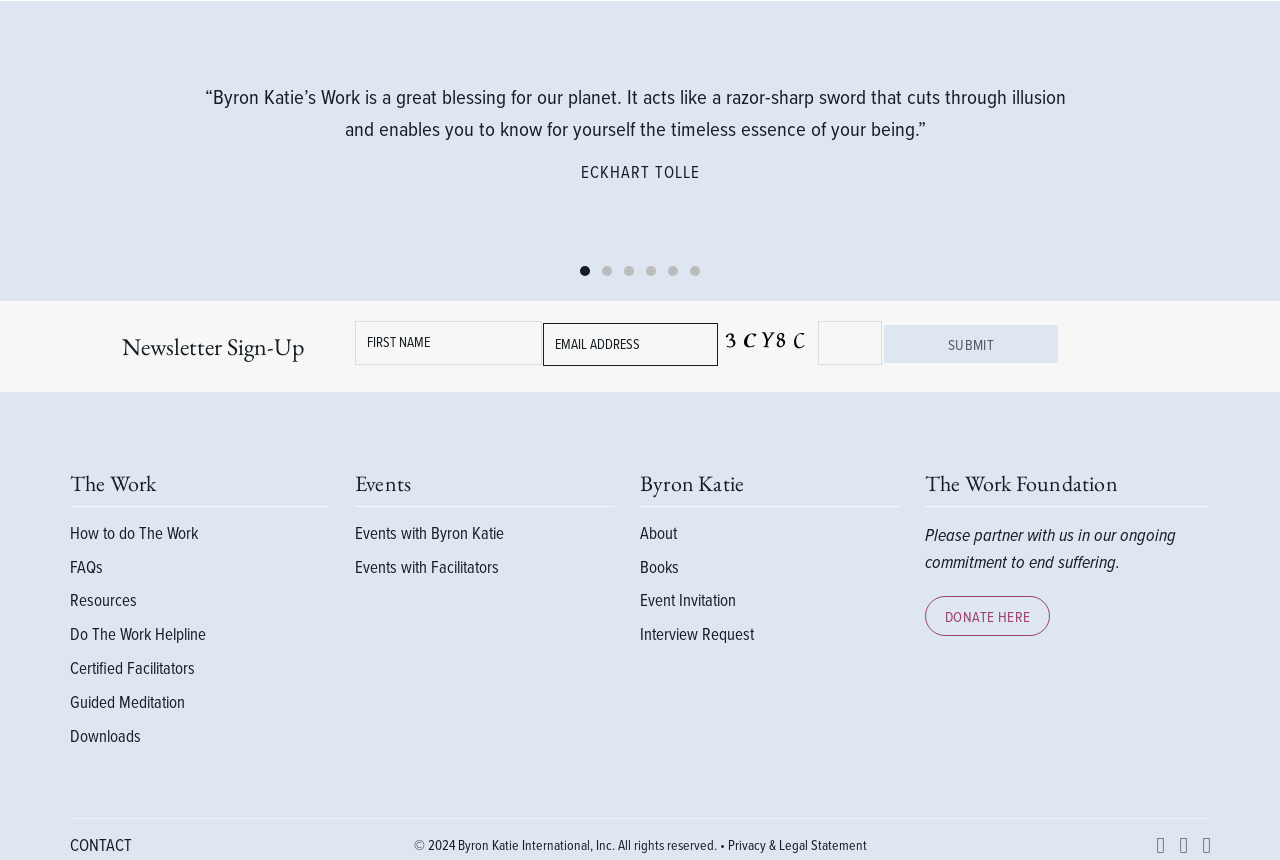Based on the image, provide a detailed and complete answer to the question: 
What is the quote about Byron Katie's work?

The quote is from ECKHART TOLLE and it describes Byron Katie's work as a great blessing for the planet, comparing it to a razor-sharp sword that cuts through illusion and enables one to know the timeless essence of their being.